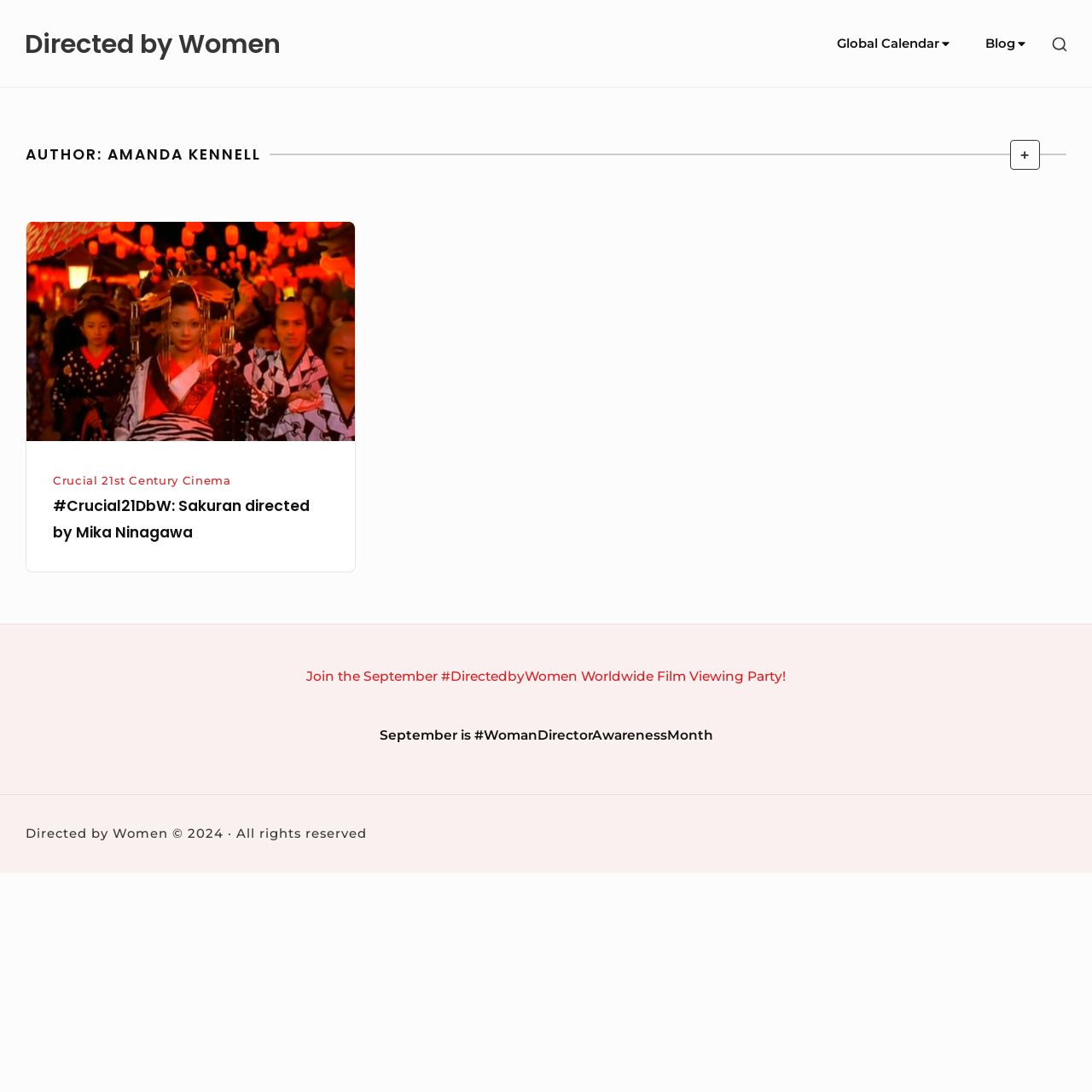Based on the element description "Crucial 21st Century Cinema", predict the bounding box coordinates of the UI element.

[0.048, 0.433, 0.211, 0.446]